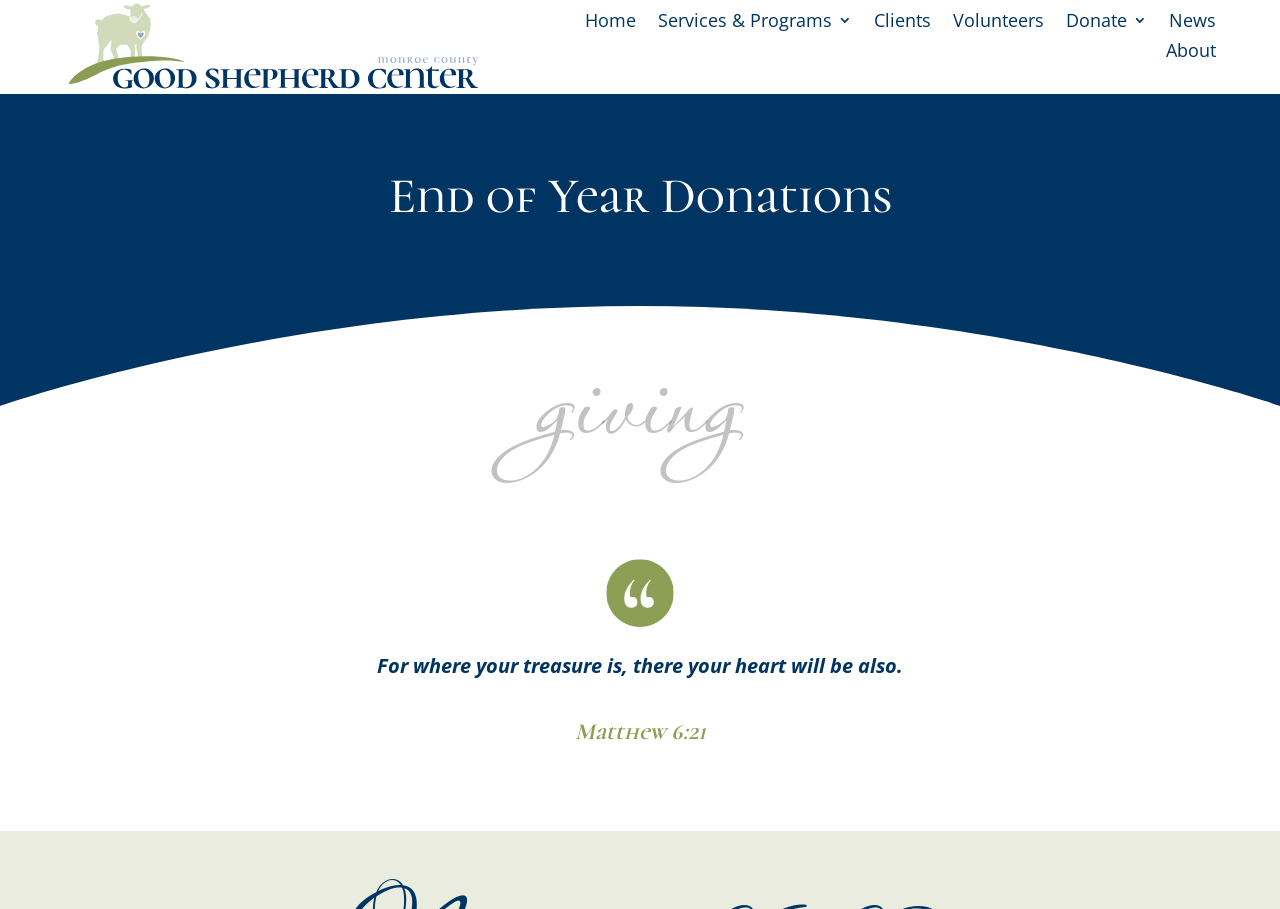What is the biblical reference mentioned on the webpage?
Analyze the image and deliver a detailed answer to the question.

The biblical reference is mentioned at the bottom of the webpage, and it is 'Matthew 6:21', which is the source of the quote mentioned earlier.